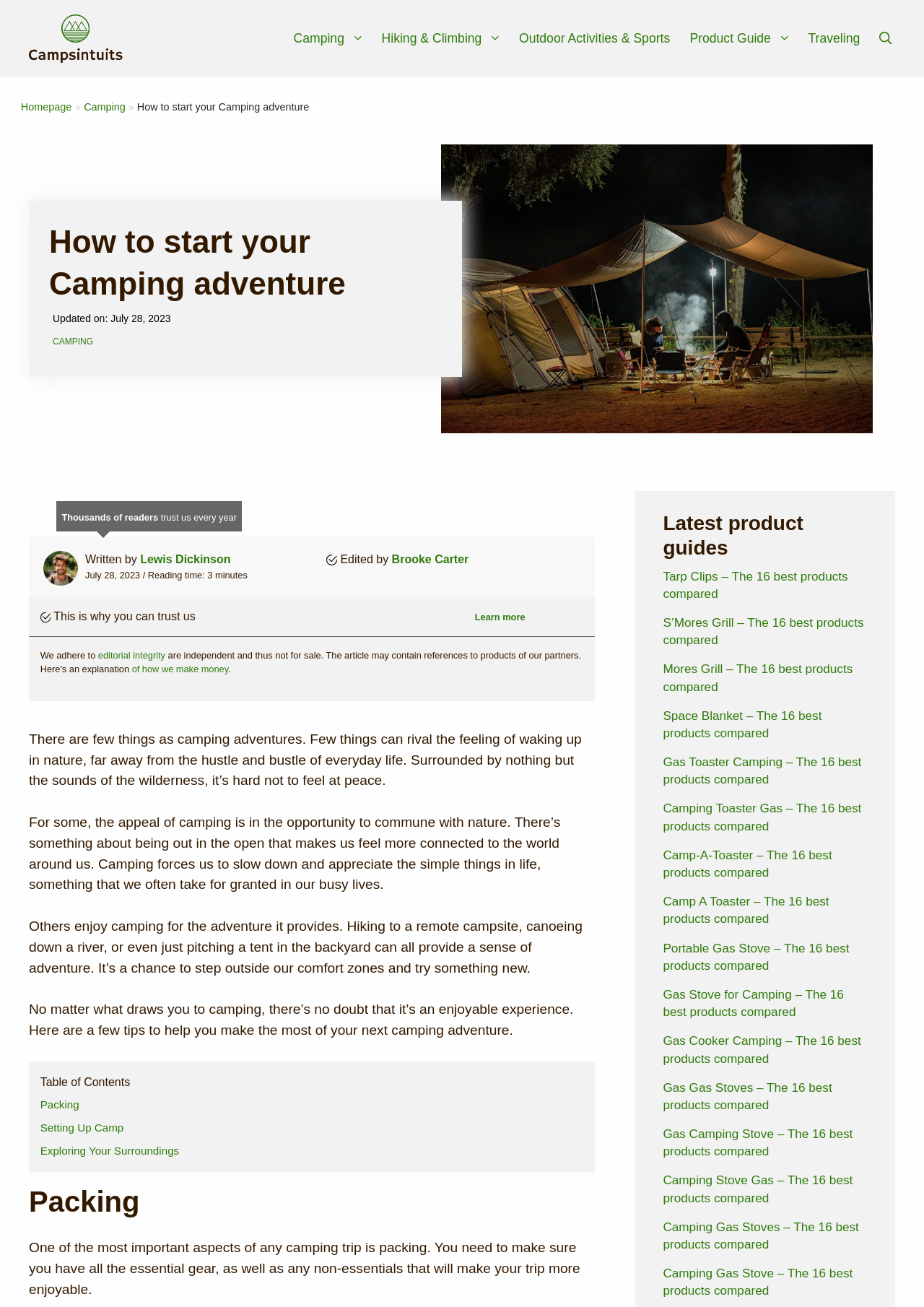Identify and provide the main heading of the webpage.

How to start your Camping adventure